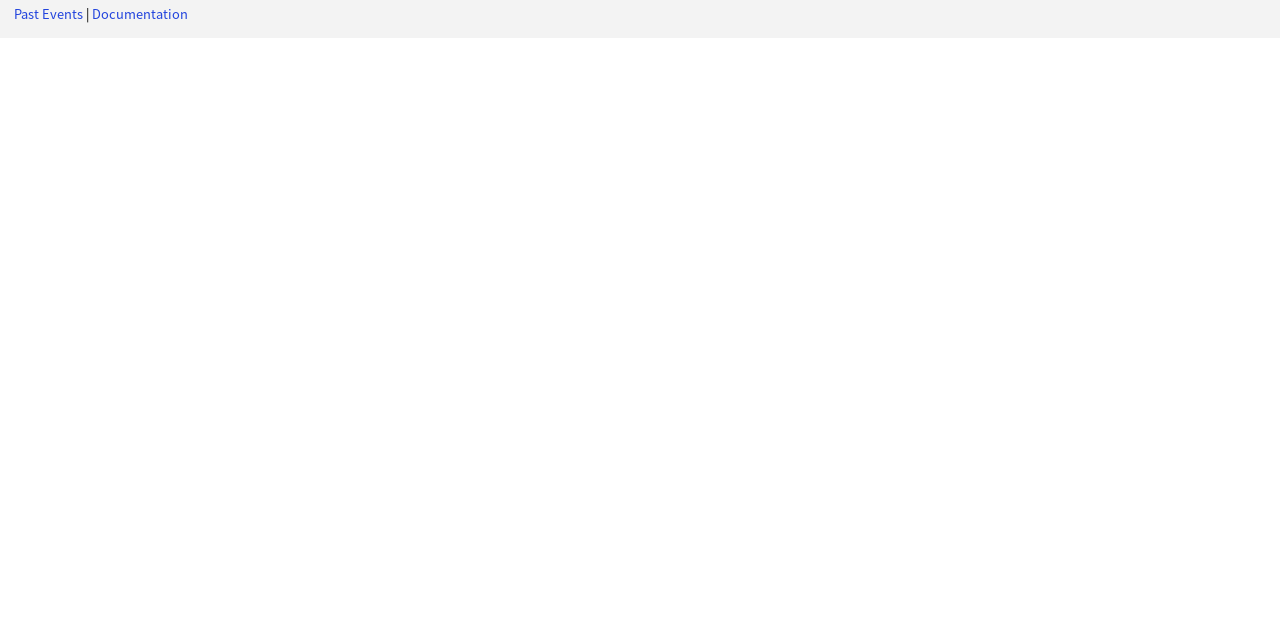Locate the bounding box of the user interface element based on this description: "Documentation".

[0.072, 0.008, 0.147, 0.036]